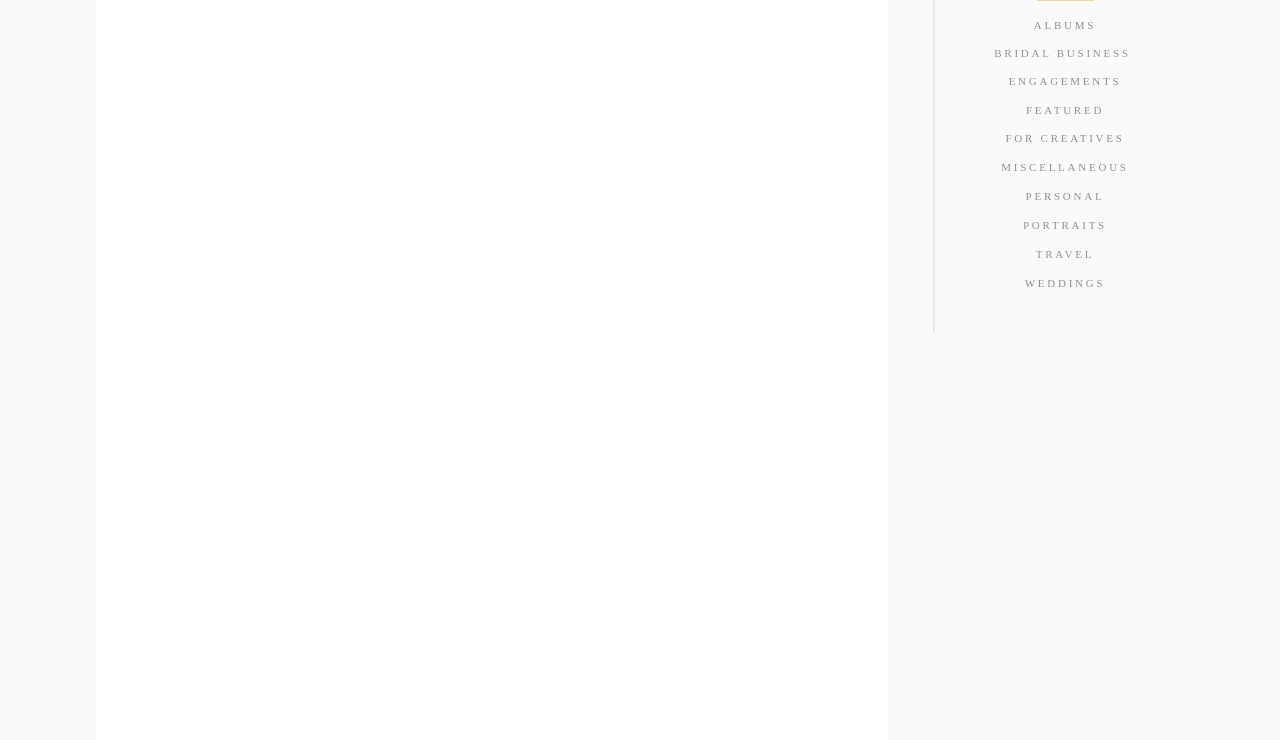Determine the bounding box for the described HTML element: "alt="Longview Gallery Wedding Photographer_0001"". Ensure the coordinates are four float numbers between 0 and 1 in the format [left, top, right, bottom].

[0.097, 0.04, 0.688, 0.06]